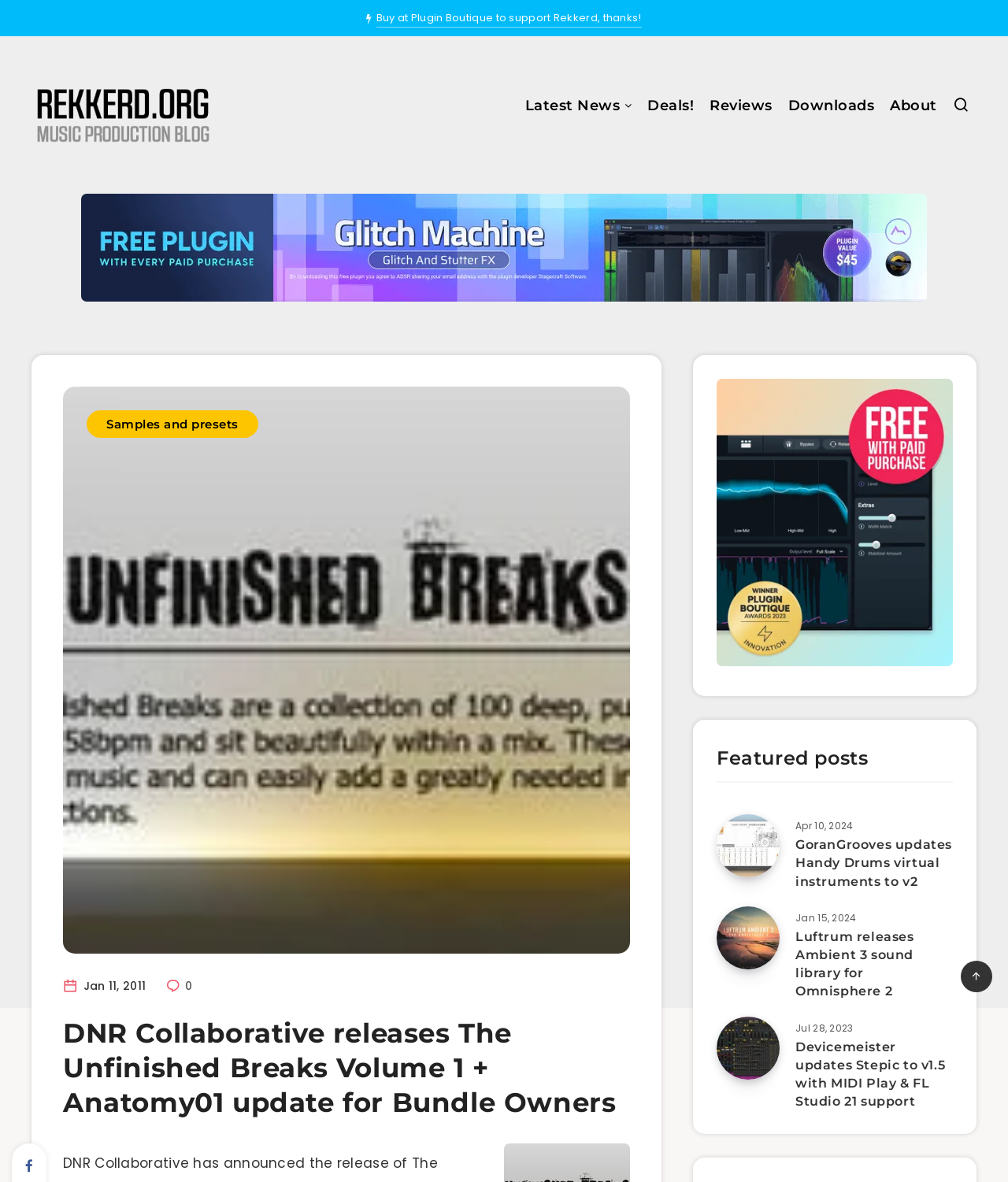Using the elements shown in the image, answer the question comprehensively: What is the name of the website mentioned in the top-left corner?

I looked at the top-left corner of the webpage and found an image with the text 'Rekkerd.org', which is the name of the website.